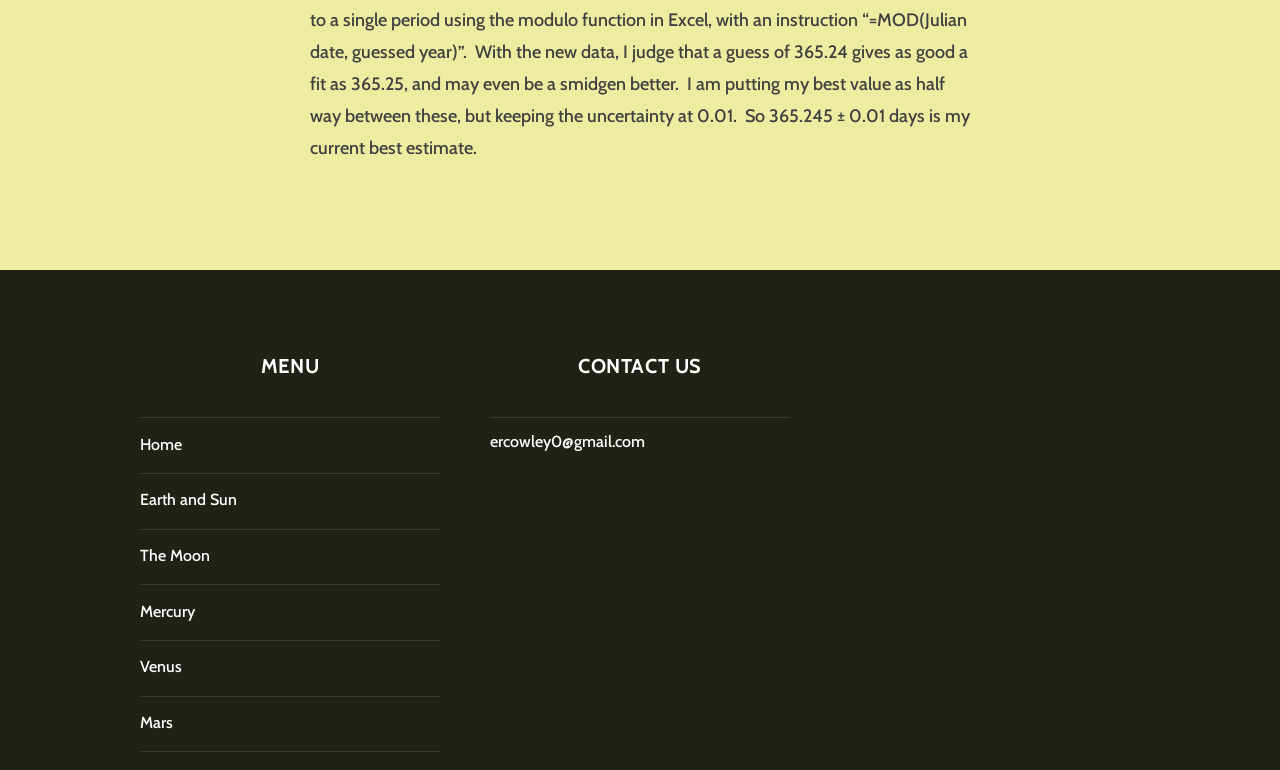Please respond to the question using a single word or phrase:
How many headings are there on the page?

2